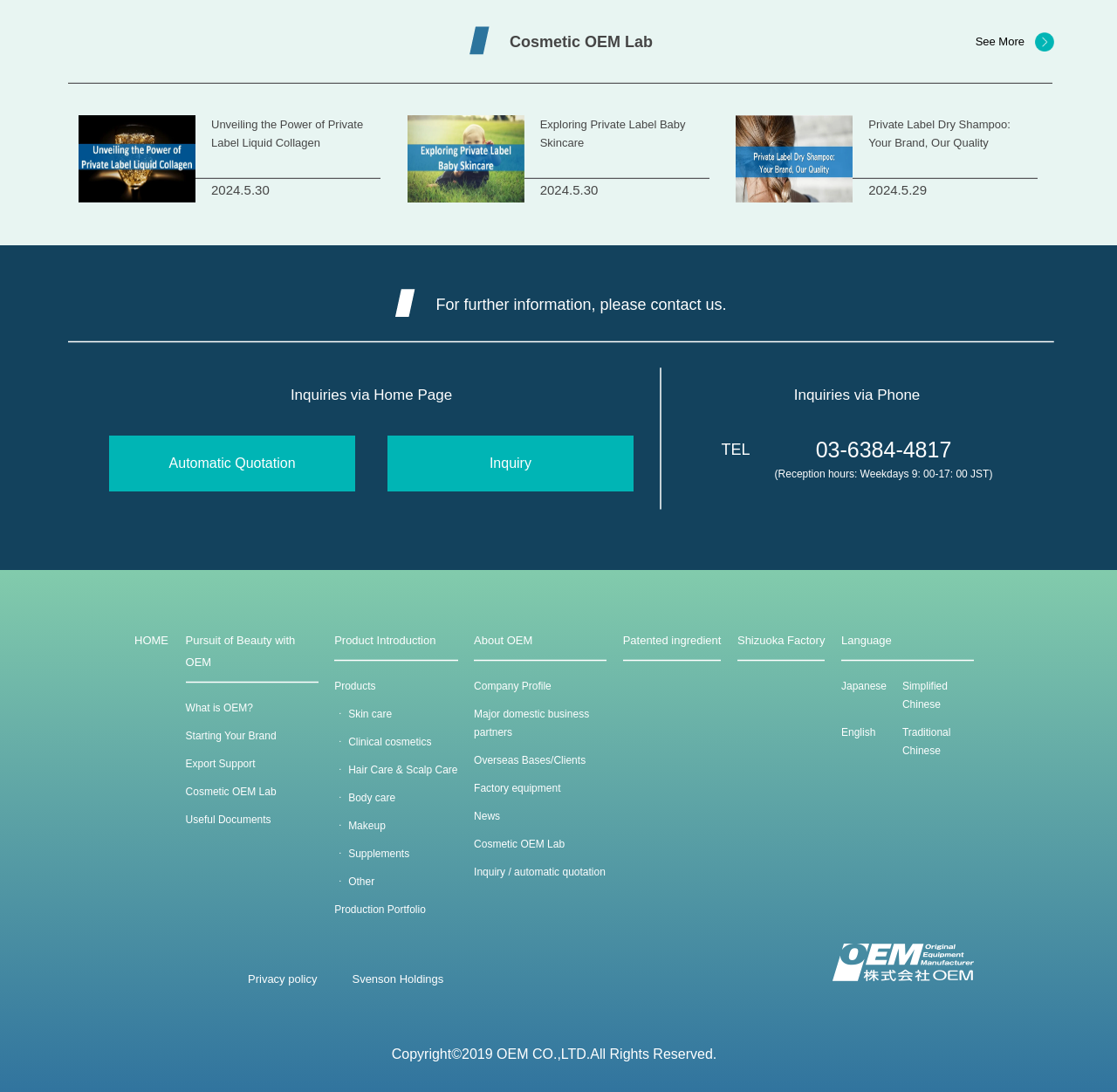Locate the bounding box coordinates of the area where you should click to accomplish the instruction: "Contact us for further information".

[0.39, 0.271, 0.65, 0.287]